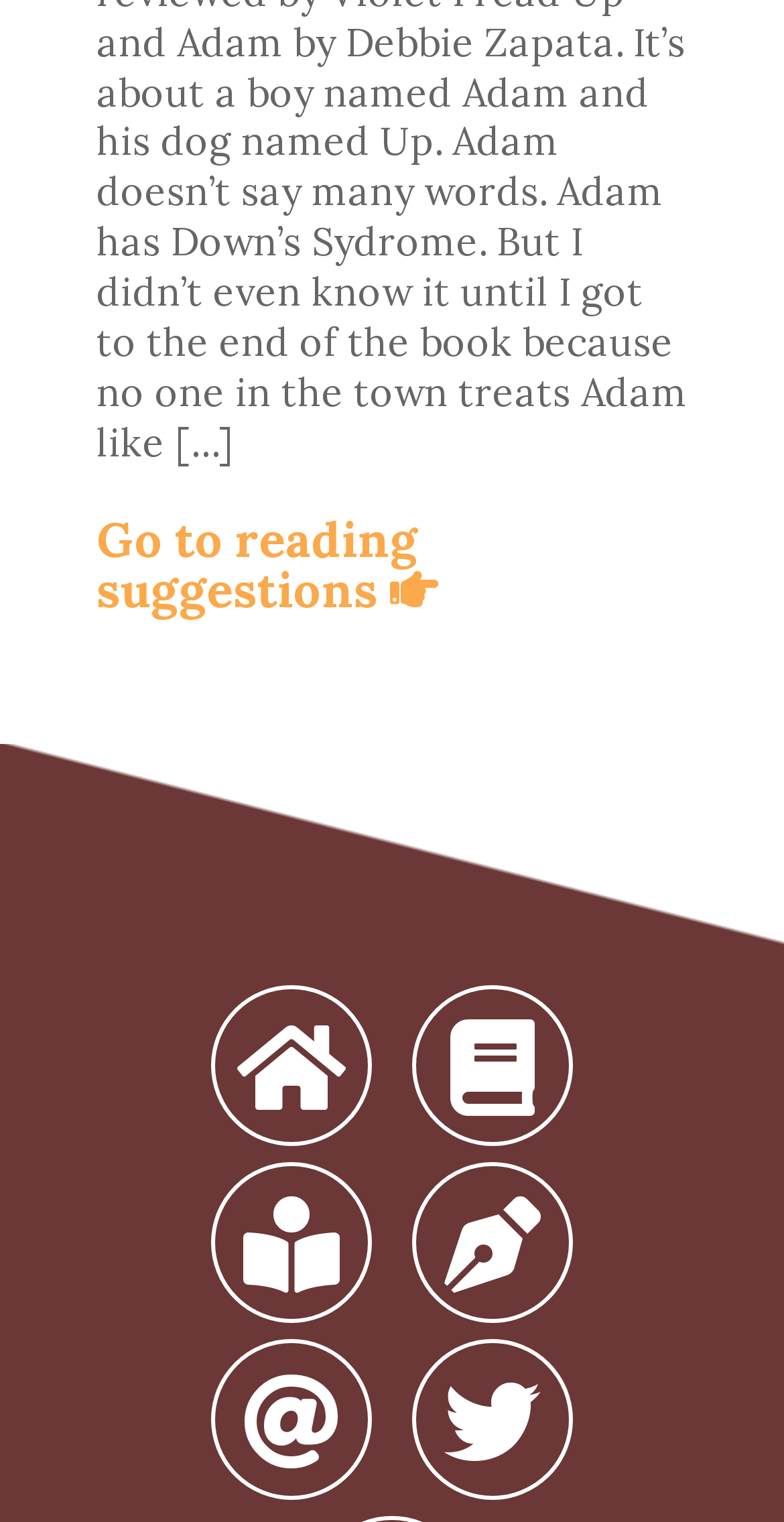What is the last button on the bottom left?
Using the image, elaborate on the answer with as much detail as possible.

By analyzing the bounding box coordinates, I determined that the button with the text 'Contact Sarah' has the largest y1 value, which means it is located at the bottom left of the webpage.